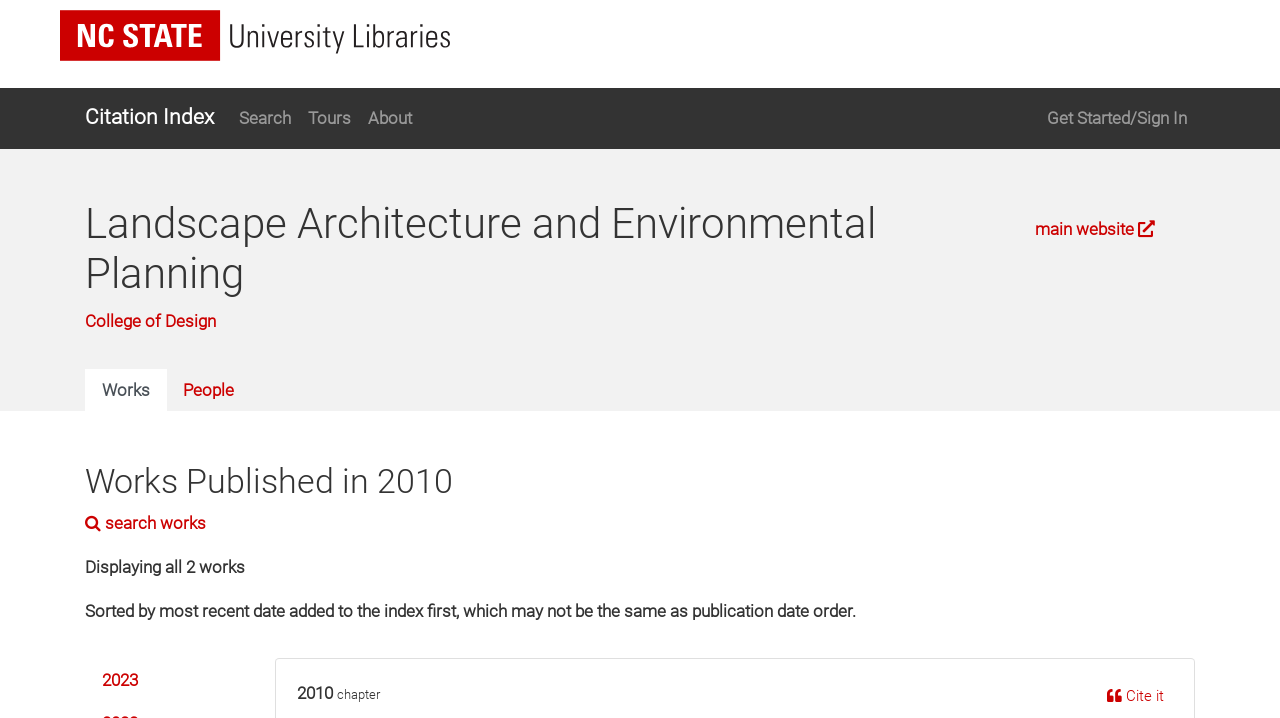Locate the bounding box of the user interface element based on this description: "aria-label="nc state university libraries logo"".

[0.047, 0.014, 0.352, 0.085]